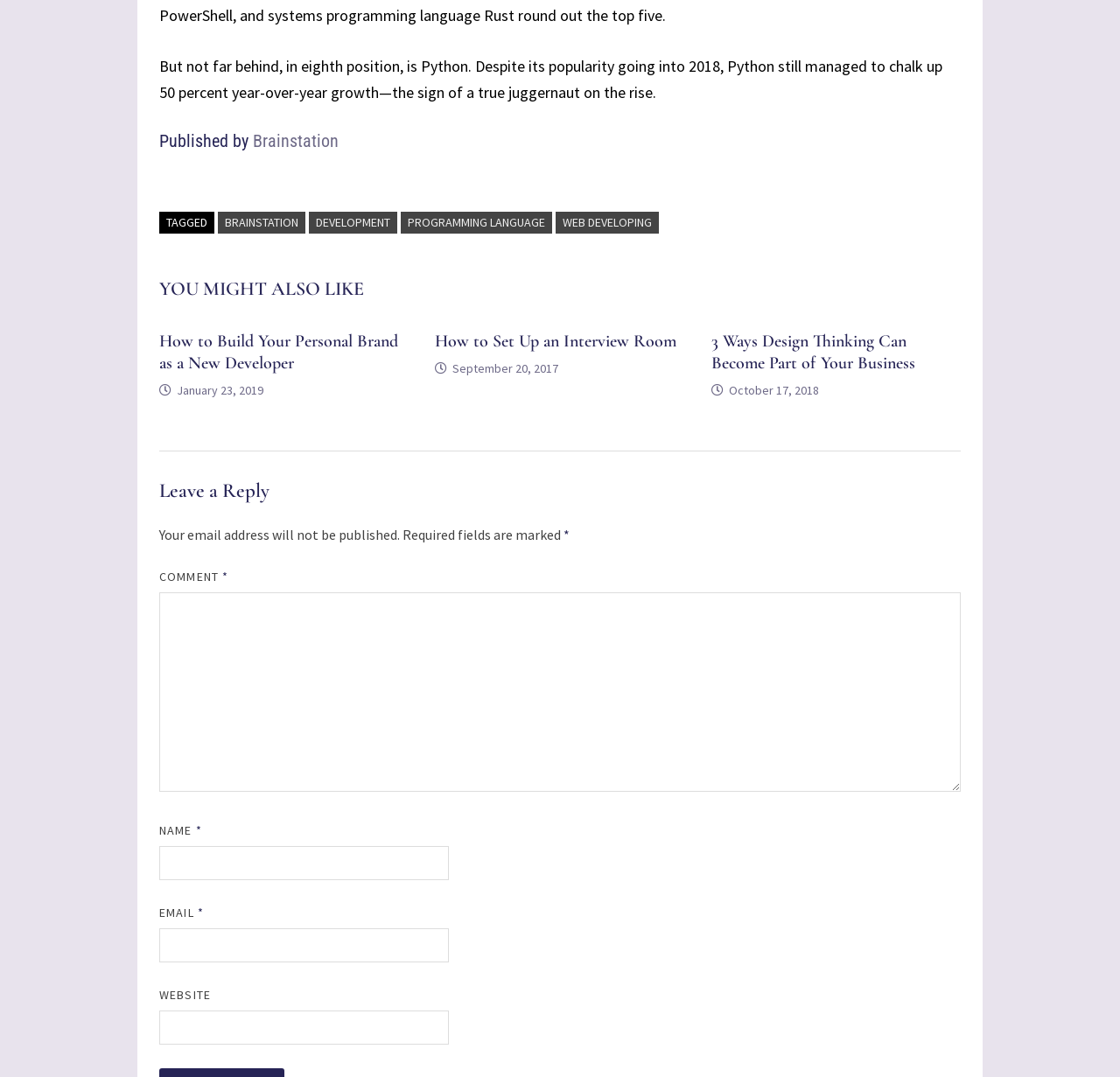Respond to the following question using a concise word or phrase: 
How many links are there in the 'YOU MIGHT ALSO LIKE' section?

3